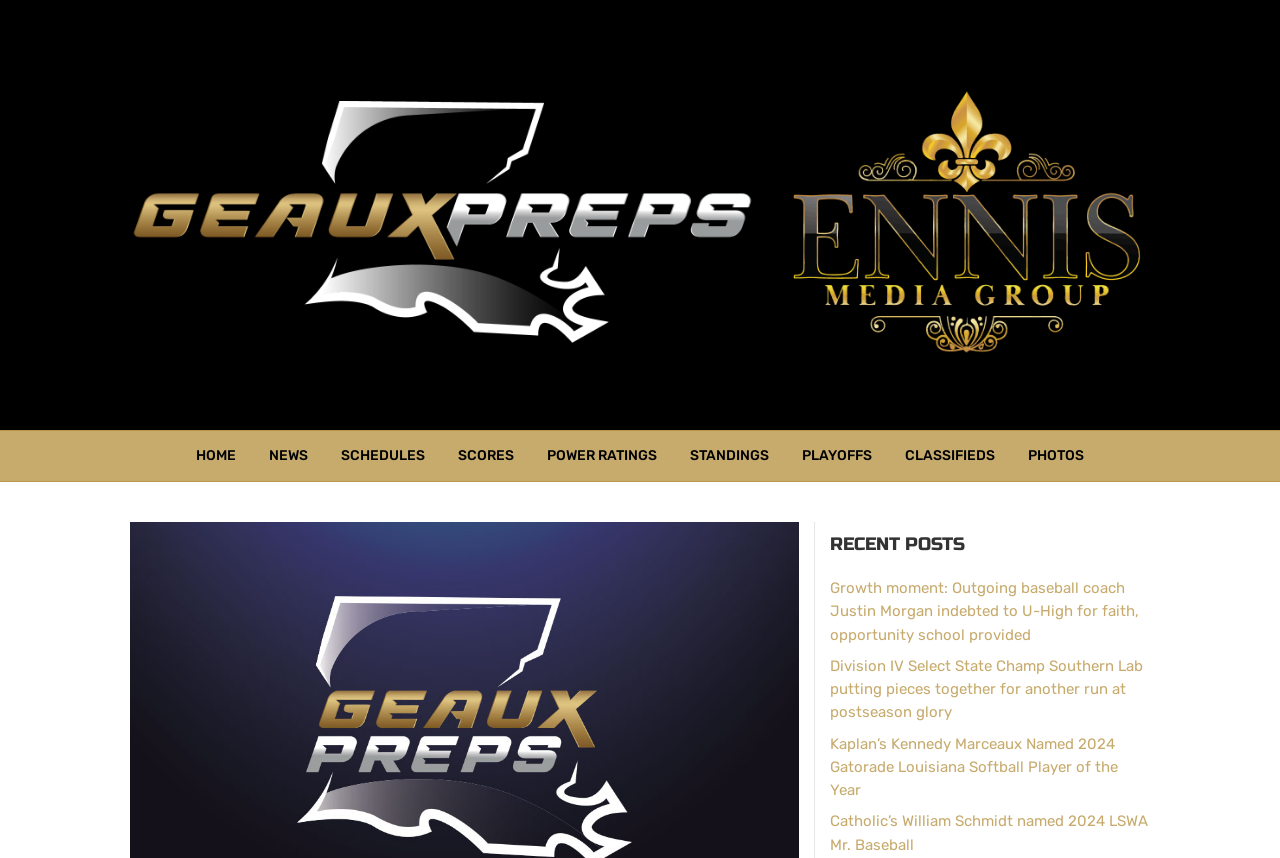What is the name of the website?
Refer to the screenshot and answer in one word or phrase.

GeauxPreps